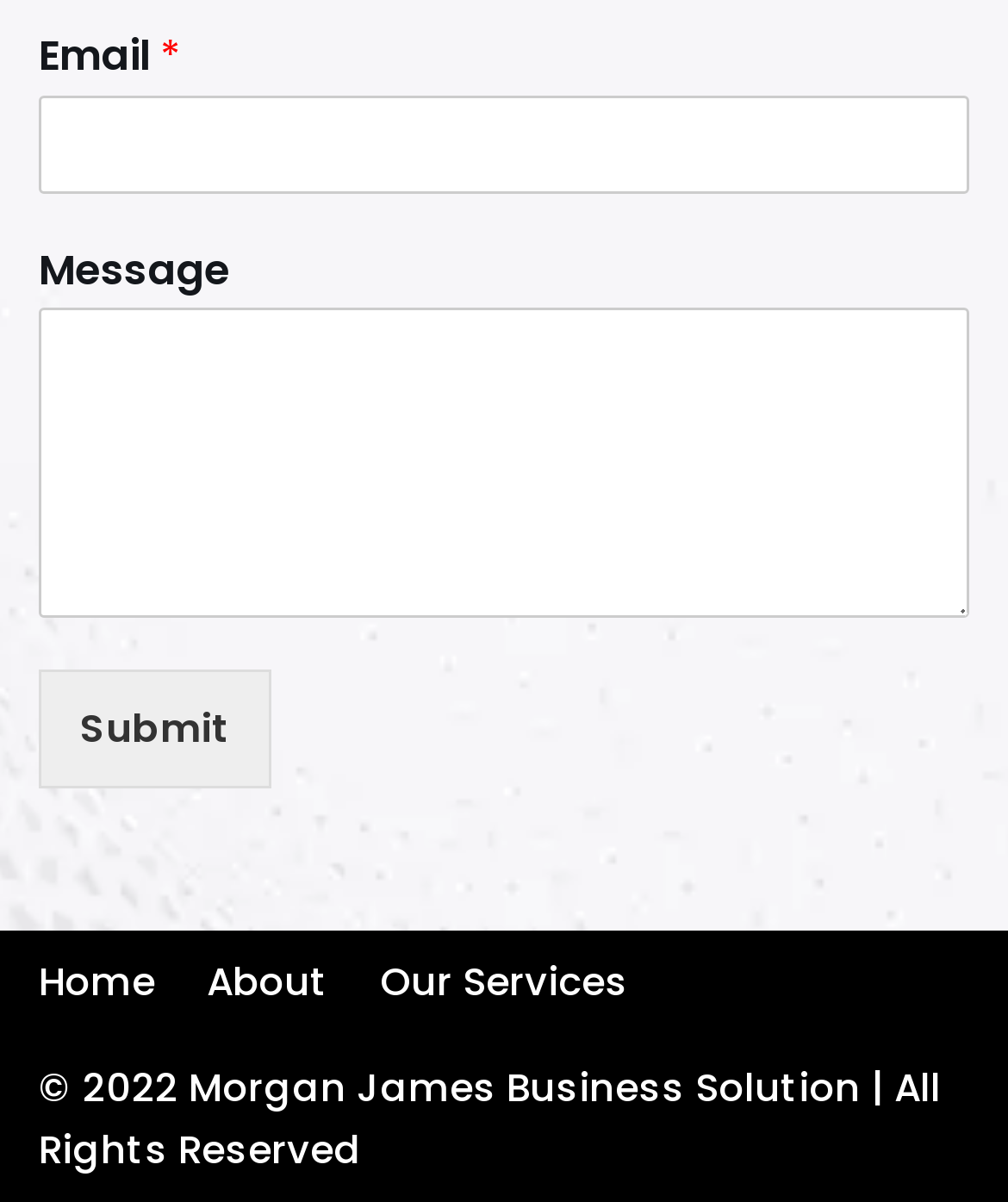Please provide a short answer using a single word or phrase for the question:
What is the purpose of the webpage?

contact form